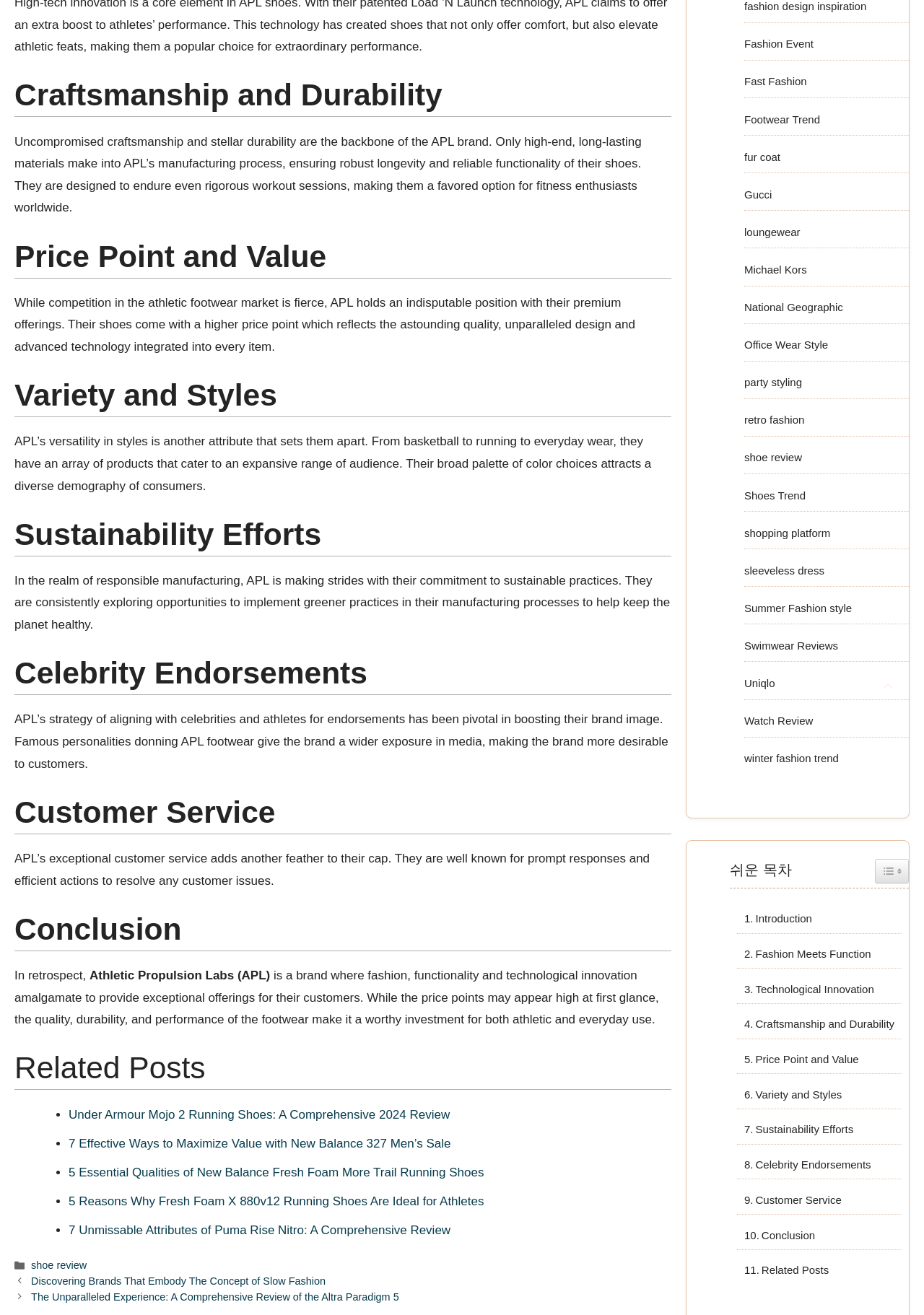Pinpoint the bounding box coordinates of the area that should be clicked to complete the following instruction: "Click on 'Scroll back to top'". The coordinates must be given as four float numbers between 0 and 1, i.e., [left, top, right, bottom].

[0.945, 0.51, 0.977, 0.532]